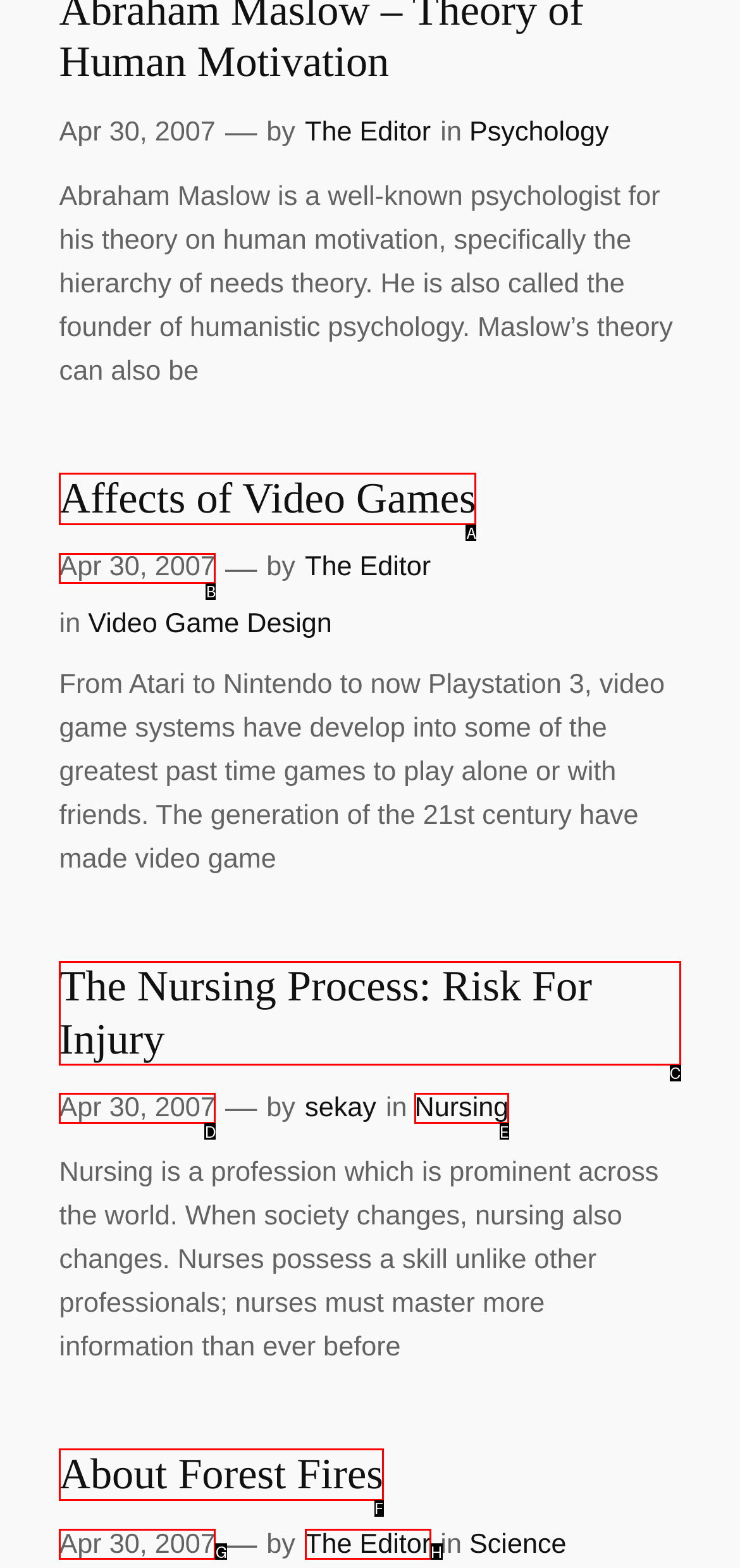Which lettered option should be clicked to perform the following task: explore About Forest Fires
Respond with the letter of the appropriate option.

F